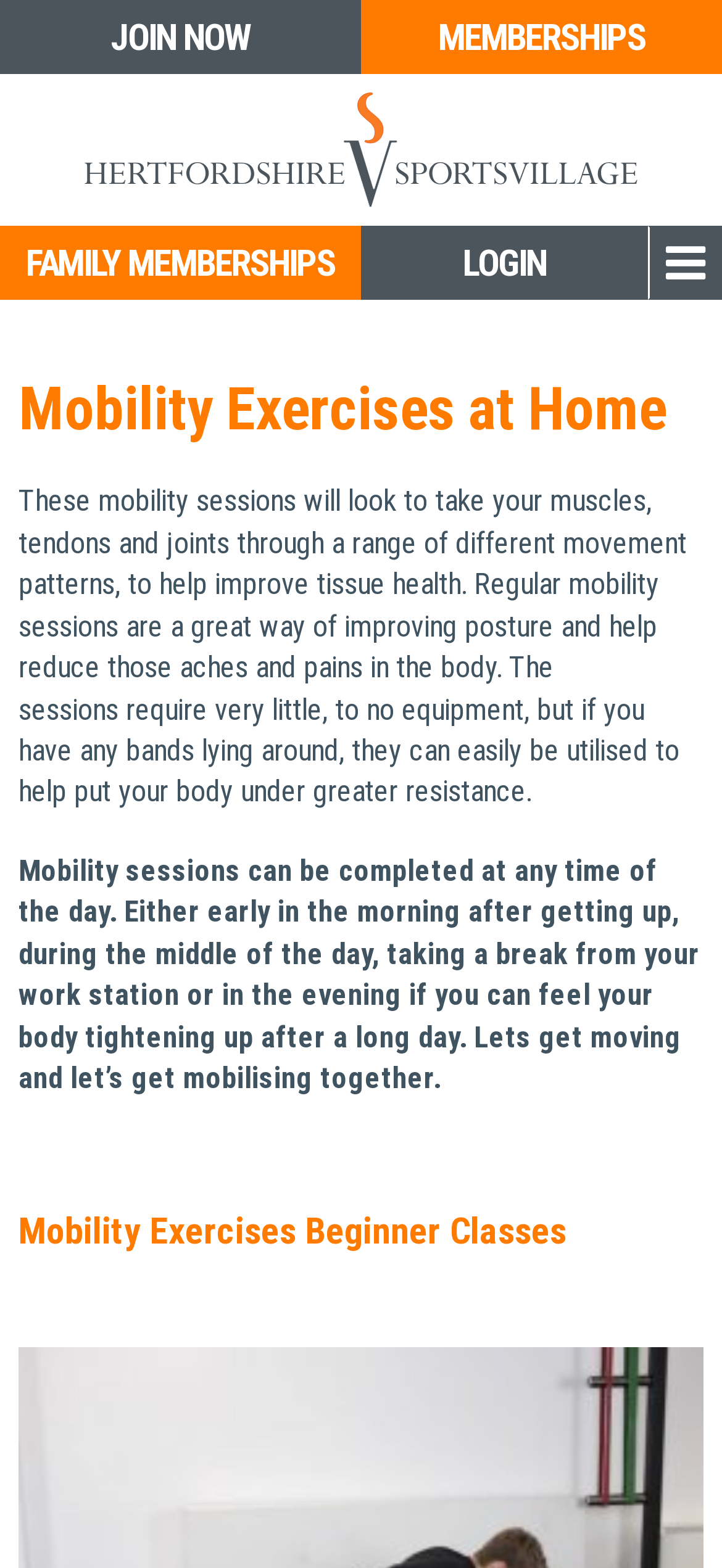Utilize the details in the image to give a detailed response to the question: What is required for mobility sessions?

According to the webpage, mobility sessions require very little to no equipment, although resistance bands can be used if available to add extra challenge to the exercises.